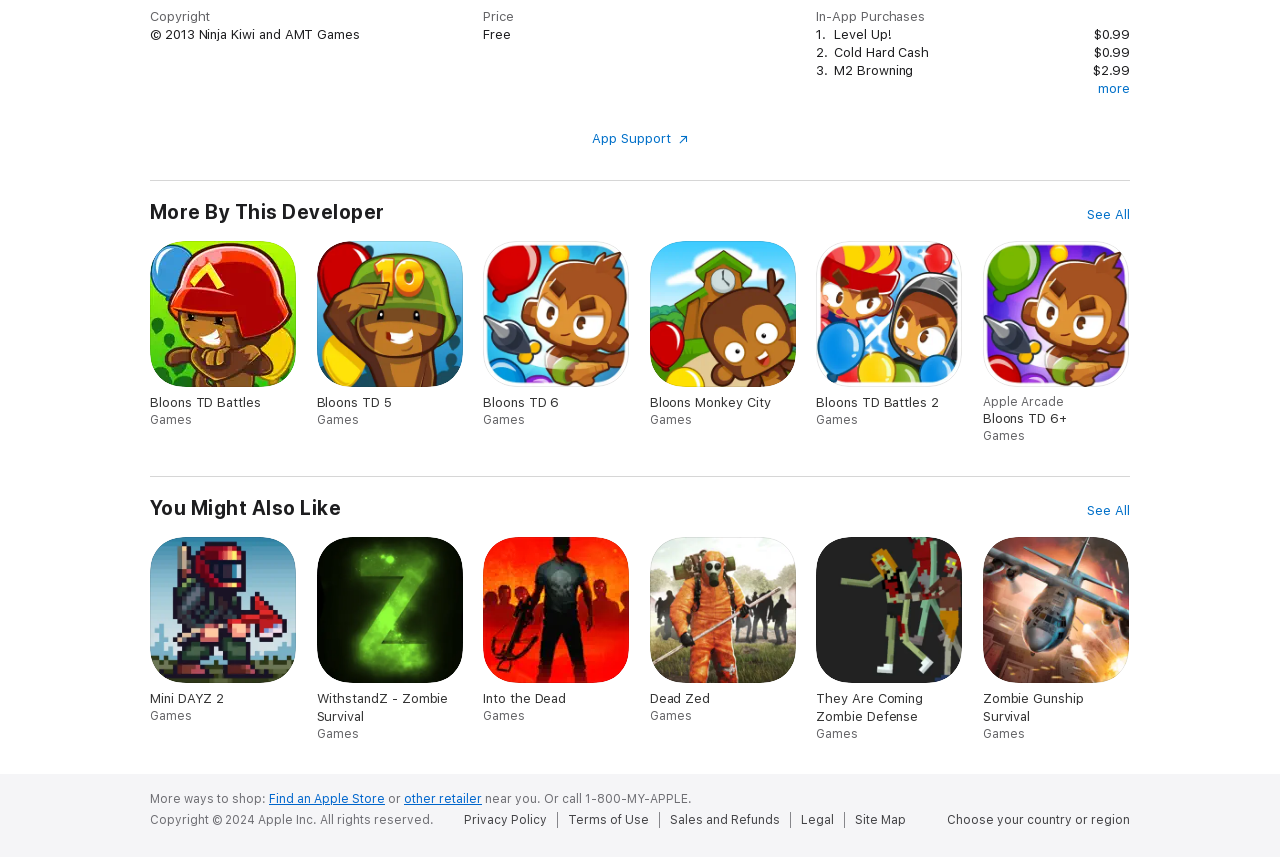Identify the bounding box coordinates of the section that should be clicked to achieve the task described: "View App Support".

[0.463, 0.153, 0.537, 0.17]